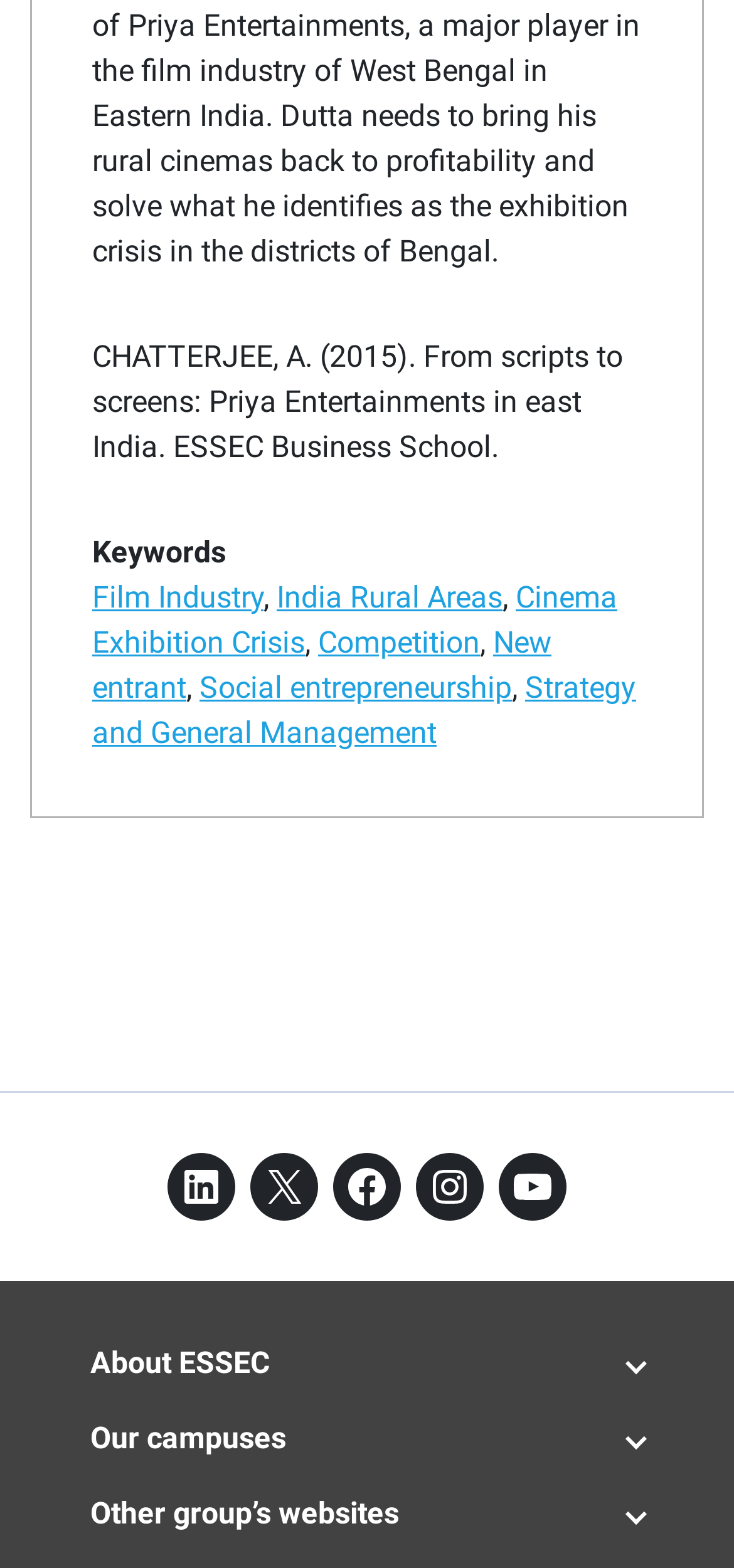Identify the bounding box coordinates of the clickable region to carry out the given instruction: "Click on the 'Our campuses' tab".

[0.123, 0.903, 0.877, 0.932]